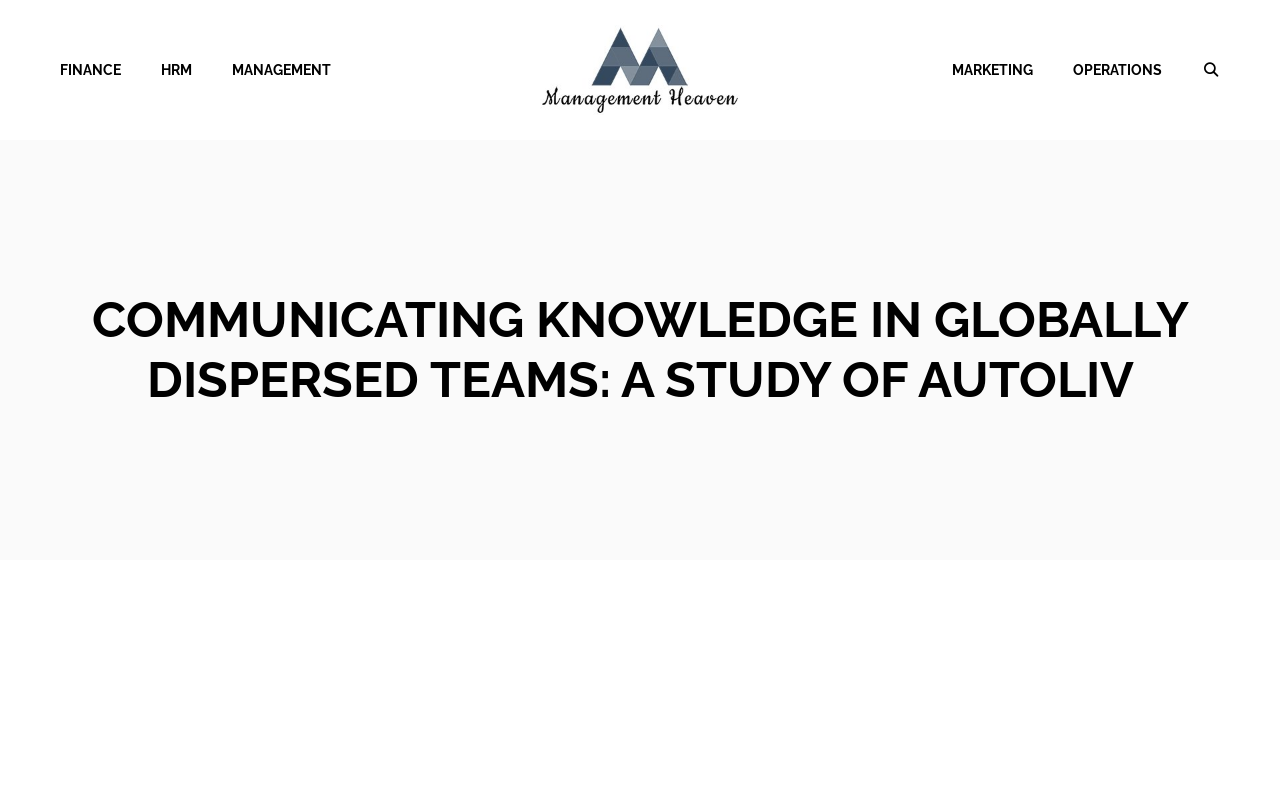Please identify the bounding box coordinates of the area I need to click to accomplish the following instruction: "navigate to FINANCE".

[0.031, 0.051, 0.11, 0.127]